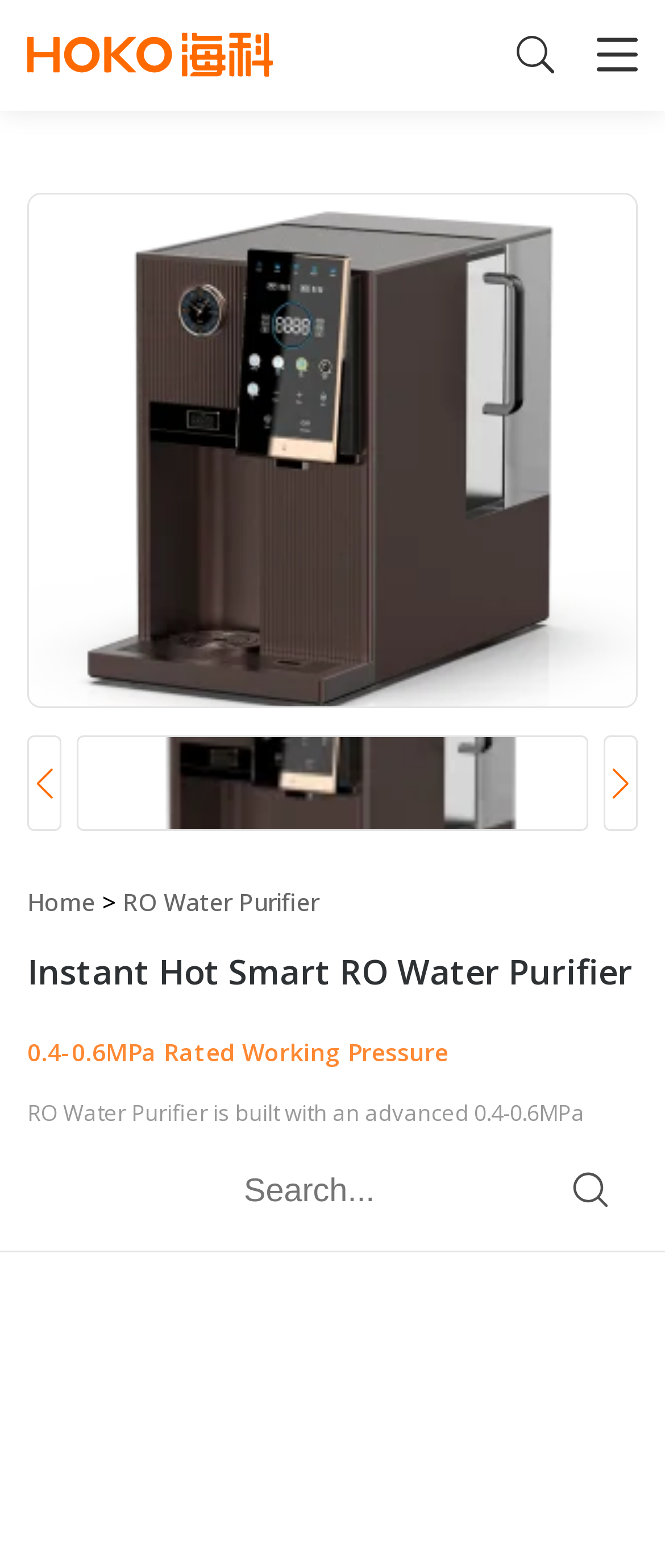What is the hot water capacity of the RO Water Purifier?
Please answer the question with as much detail as possible using the screenshot.

The hot water capacity of the RO Water Purifier is 20L/h, which is mentioned in the webpage as one of the features of the product.